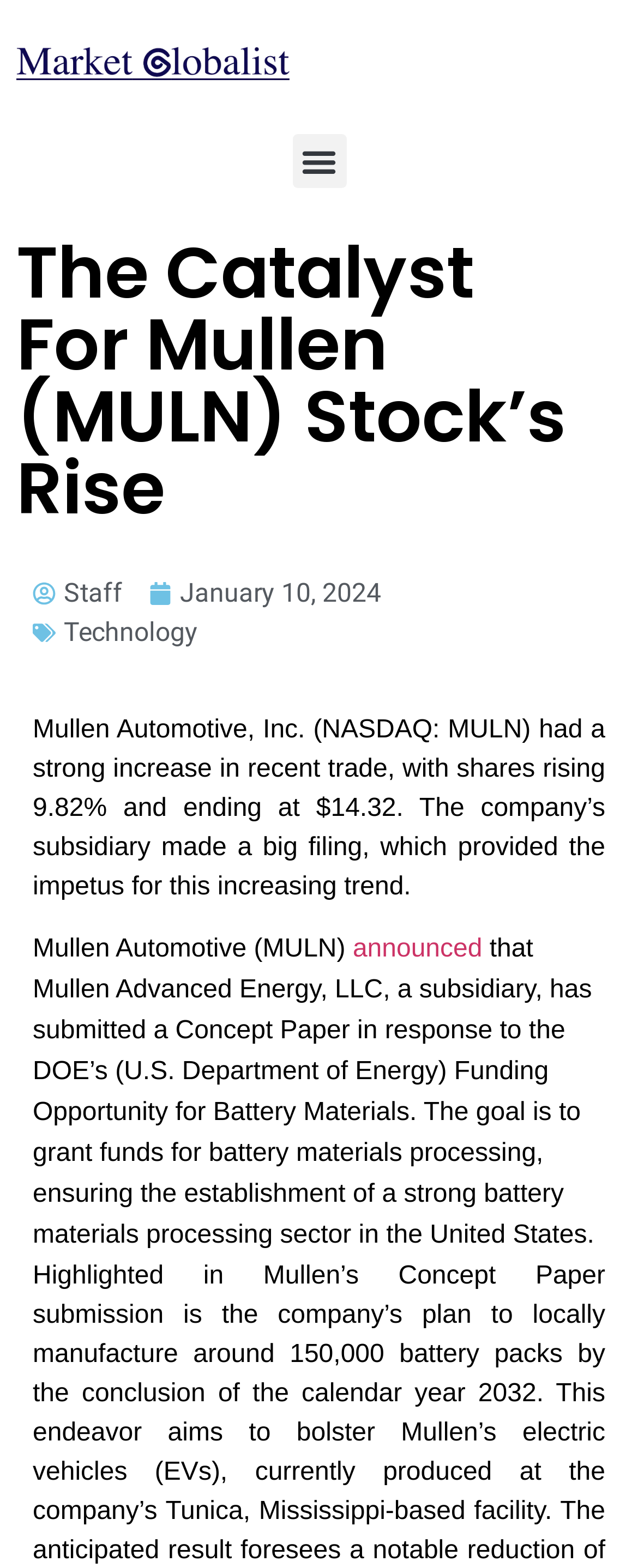Locate the UI element that matches the description January 10, 2024 in the webpage screenshot. Return the bounding box coordinates in the format (top-left x, top-left y, bottom-right x, bottom-right y), with values ranging from 0 to 1.

[0.233, 0.366, 0.597, 0.391]